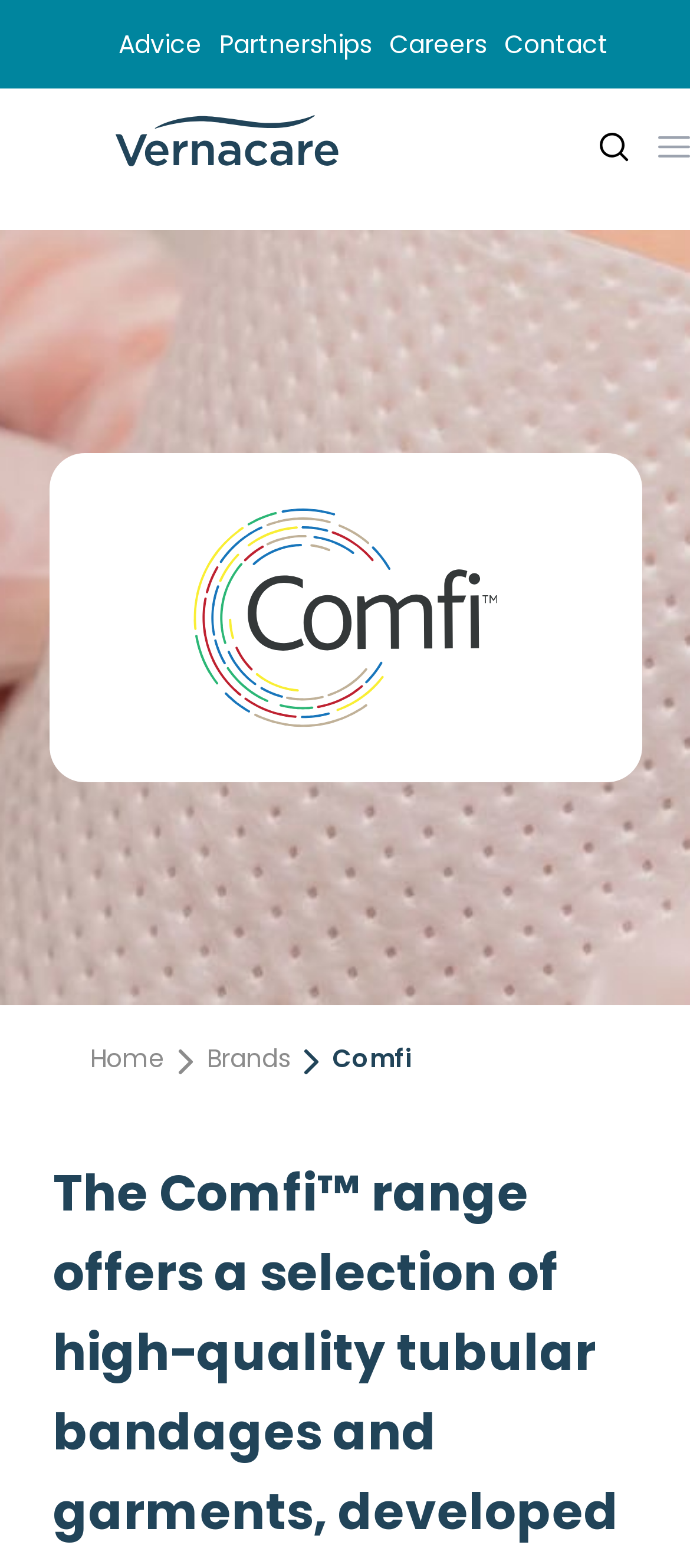Use a single word or phrase to answer the question:
What is the brand link next to 'Home'?

Brands